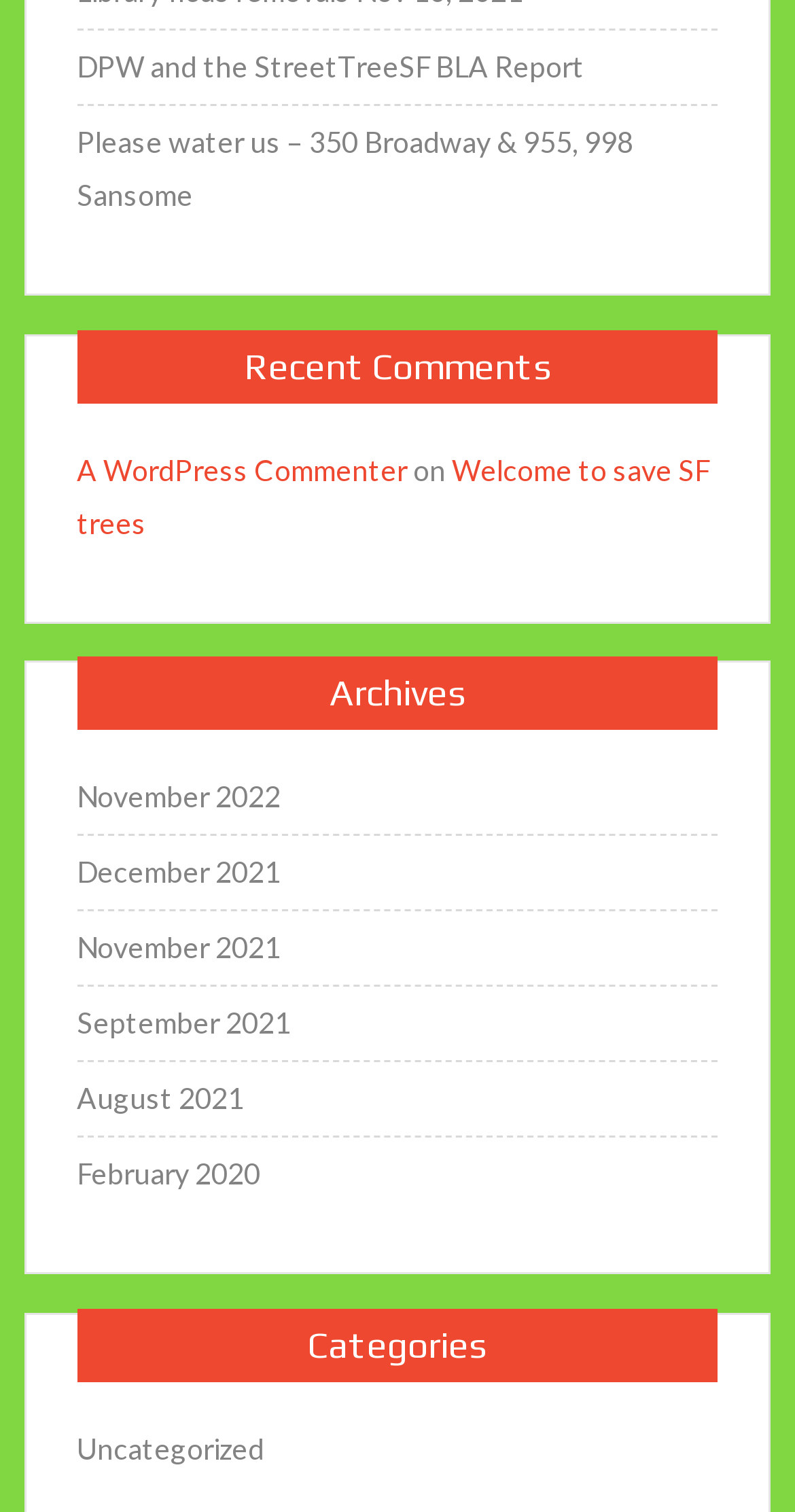How many headings are there on the page? Observe the screenshot and provide a one-word or short phrase answer.

3